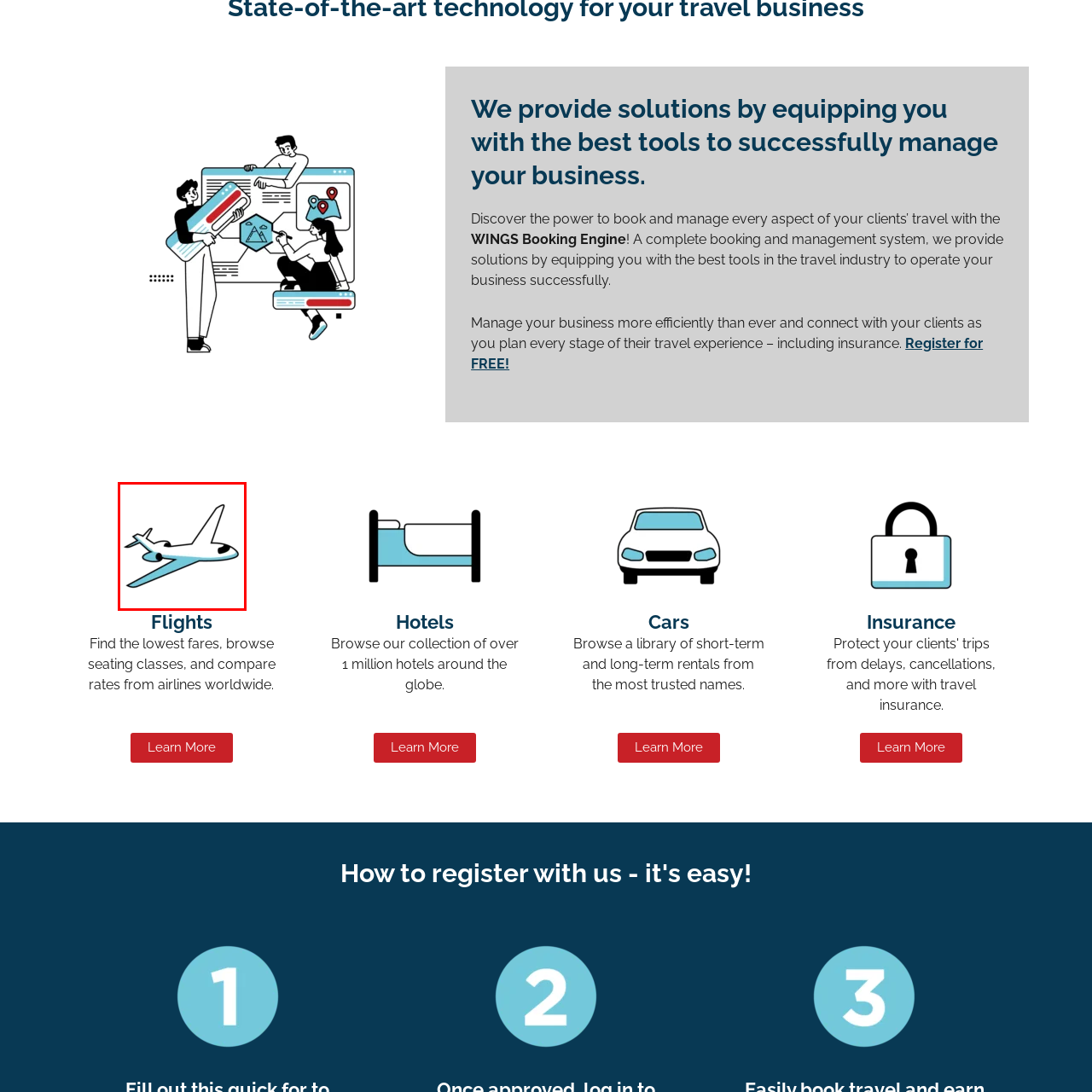What is the purpose of the airplane icon?
Take a close look at the image highlighted by the red bounding box and answer the question thoroughly based on the details you see.

The airplane icon is used to symbolize the travel industry and associated services, specifically air travel, which is the core function of WINGS, and it enhances the website's focus on air travel and underscores the ease and accessibility of booking flights through the platform.